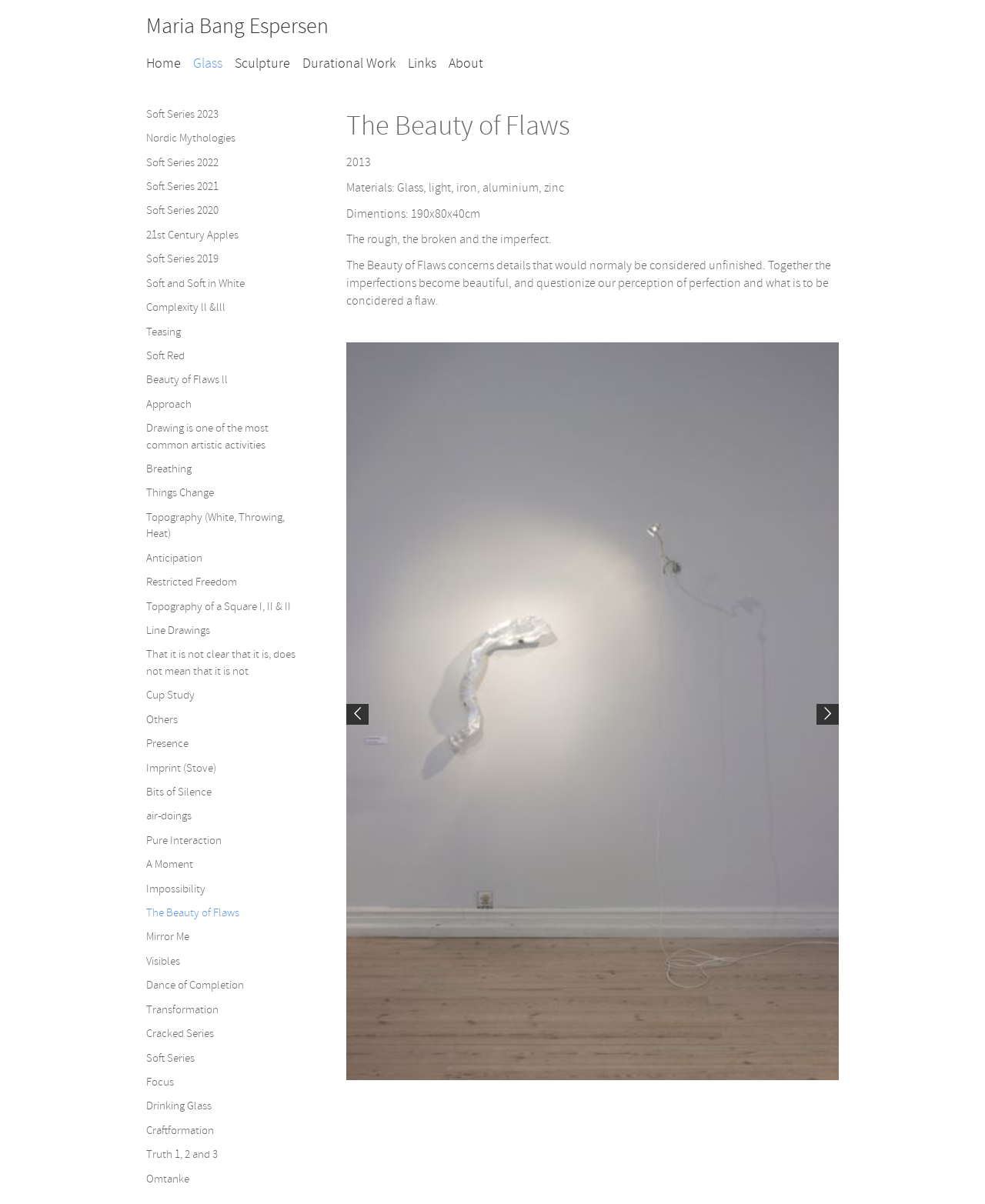Refer to the image and provide a thorough answer to this question:
What is the name of the artist?

The name 'Maria Bang Espersen' is displayed at the top of the webpage, indicating that it is the name of the artist.